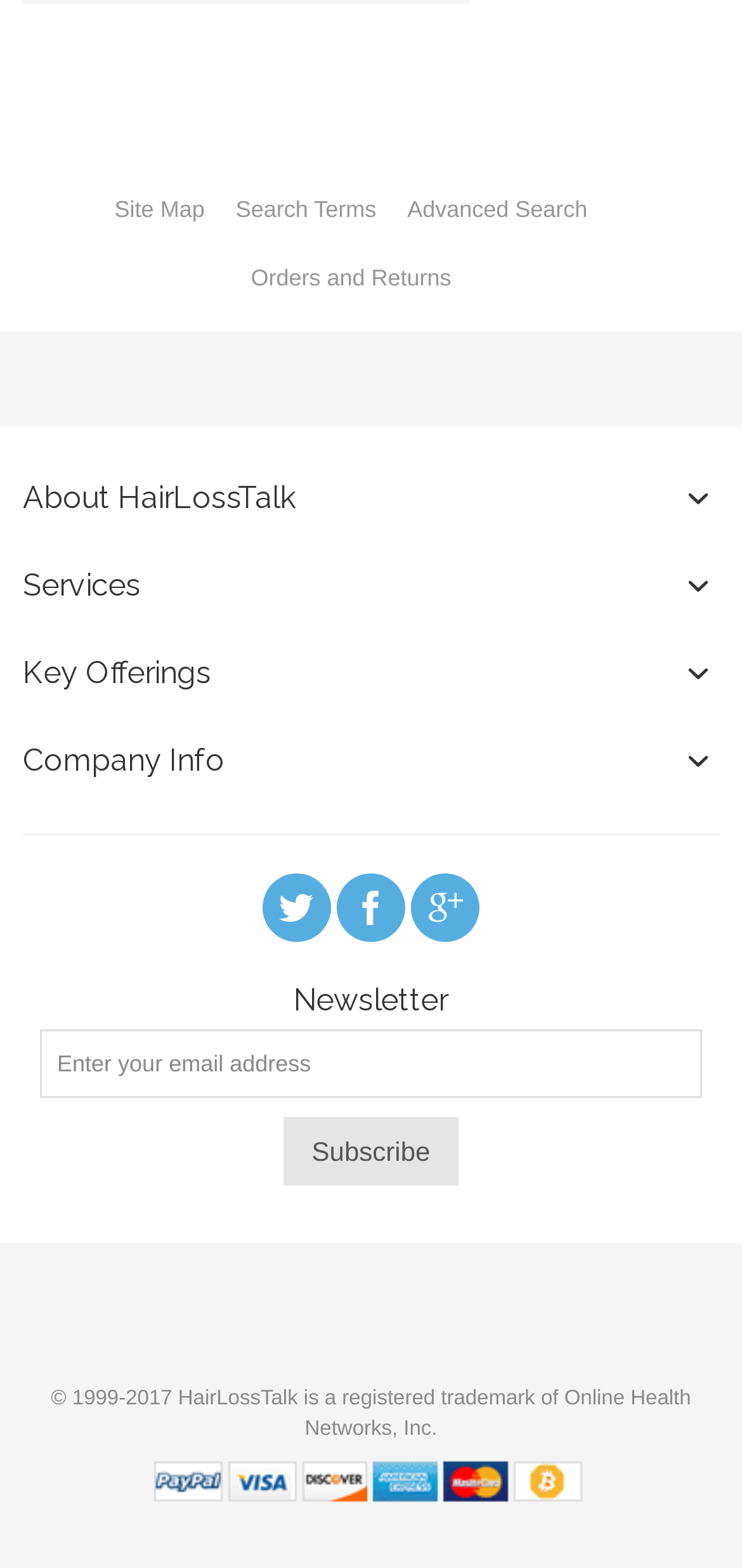Identify the coordinates of the bounding box for the element that must be clicked to accomplish the instruction: "Click on Site Map".

[0.136, 0.112, 0.294, 0.155]